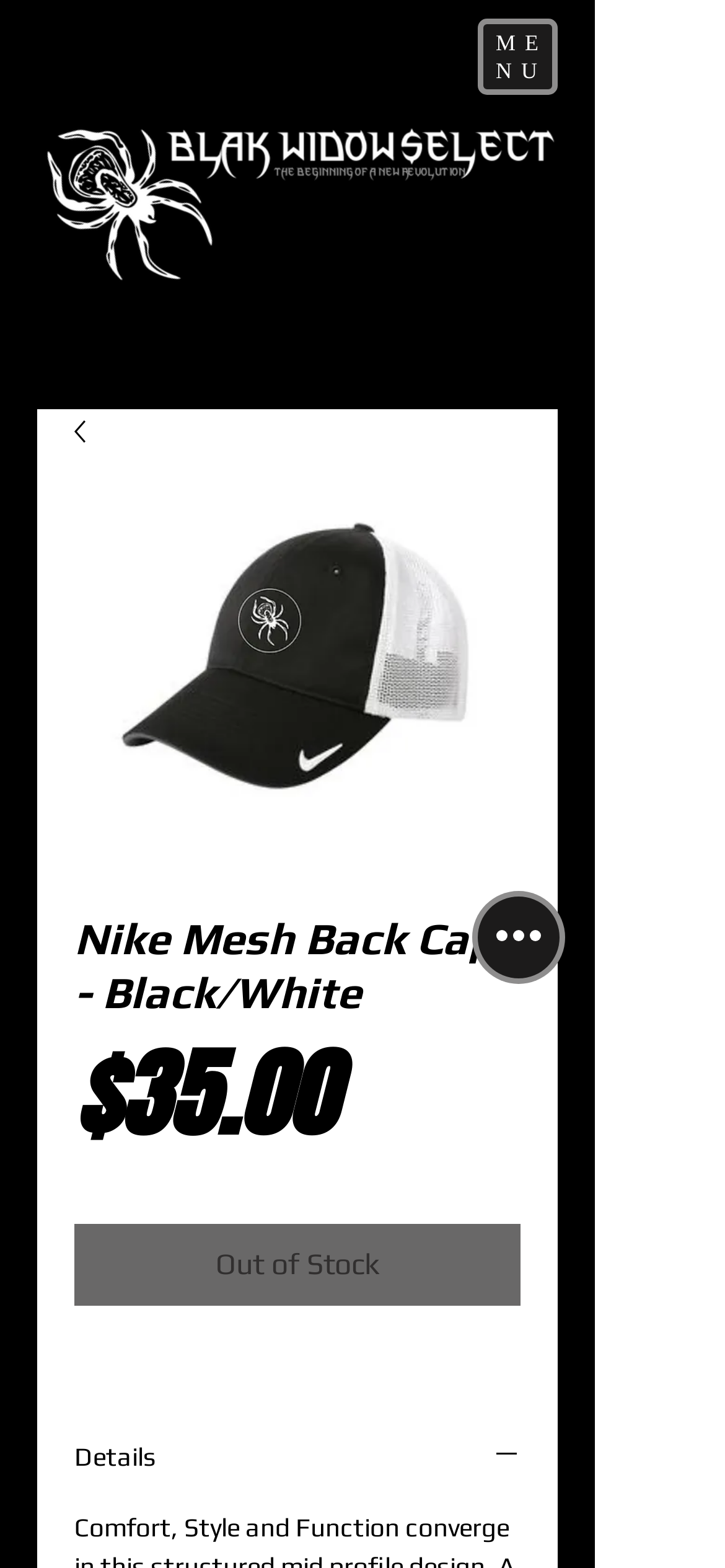Look at the image and answer the question in detail:
What is the status of the Nike Mesh Back Cap?

I determined the status of the Nike Mesh Back Cap by examining the button element with the text 'Out of Stock' which is located below the price of the cap.